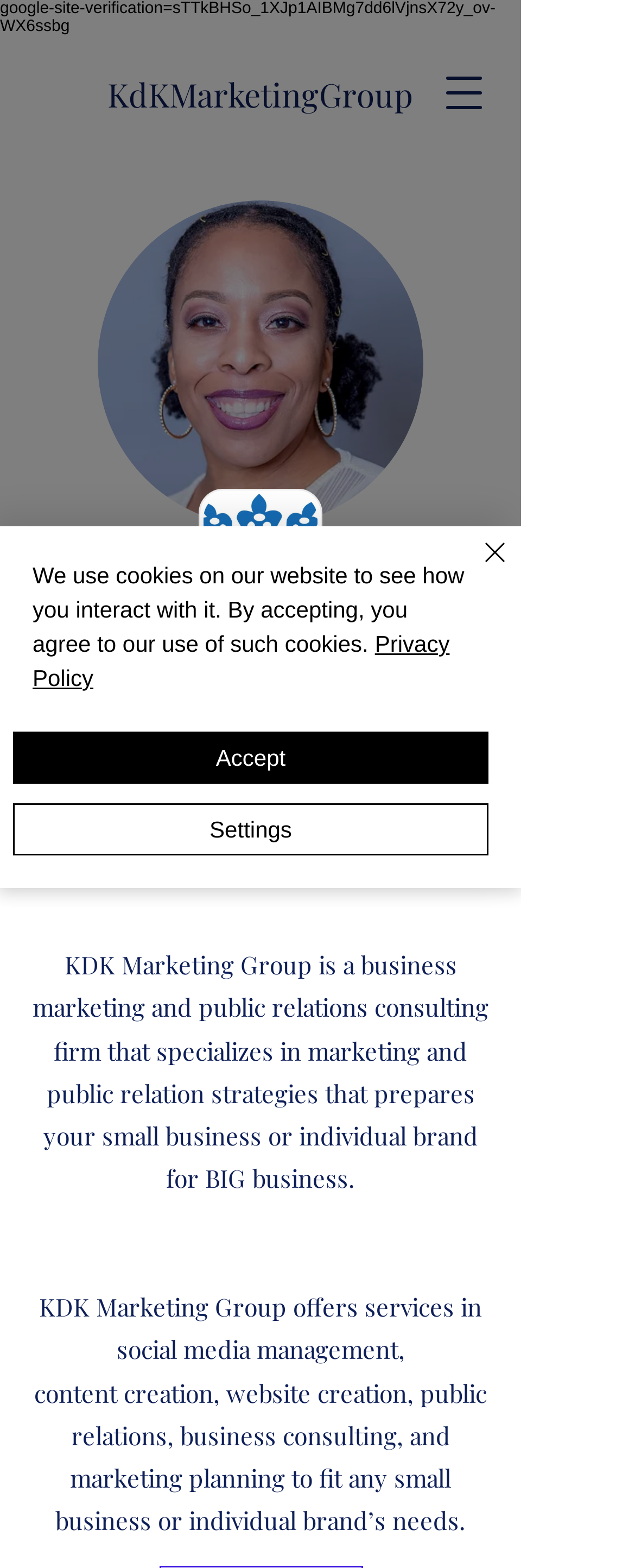What is the image above the 'About KDK Marketing Group' heading?
Look at the screenshot and respond with one word or a short phrase.

20201215_195354.jpg